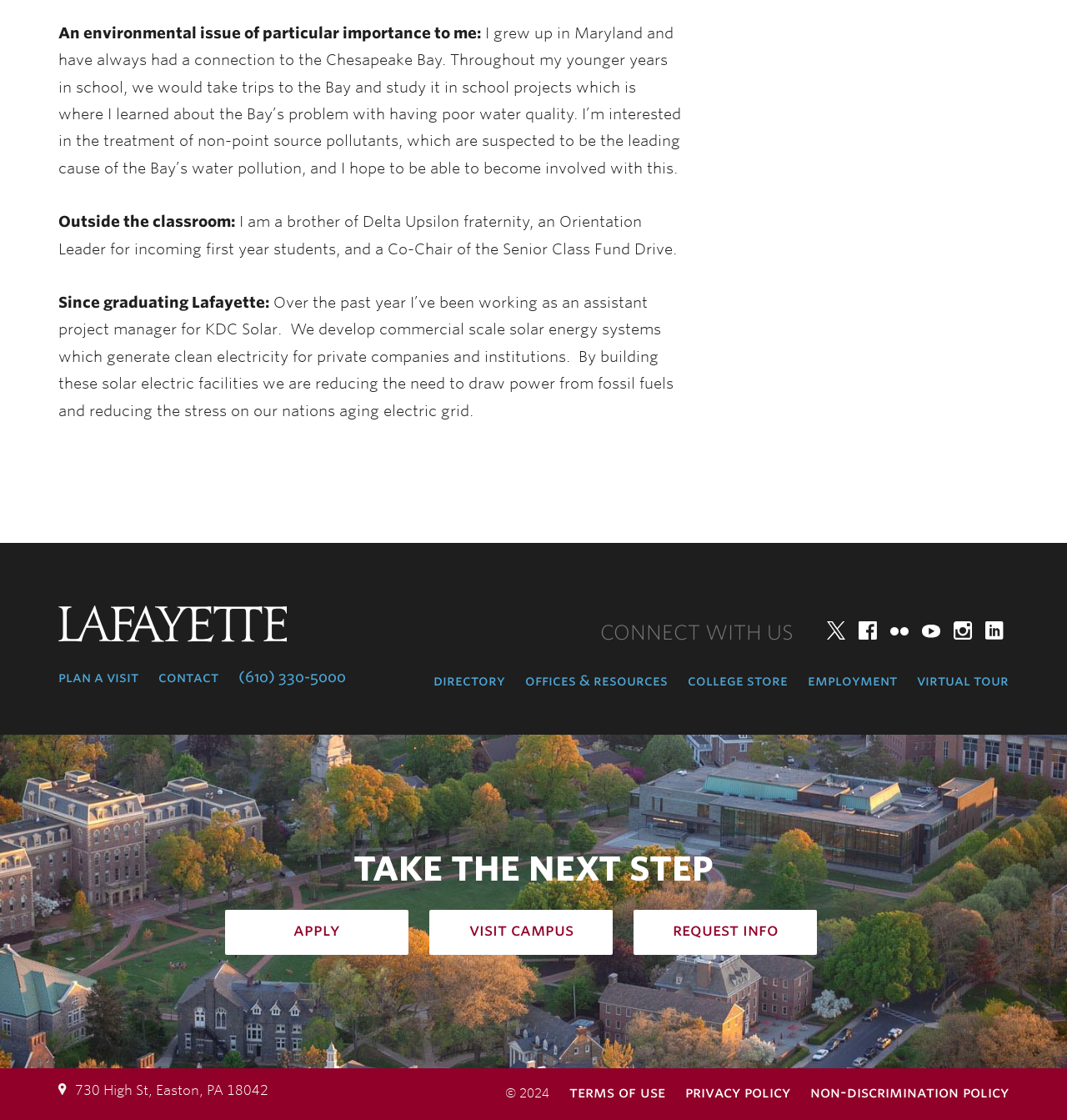Specify the bounding box coordinates of the area that needs to be clicked to achieve the following instruction: "view terms of use".

[0.534, 0.966, 0.623, 0.988]